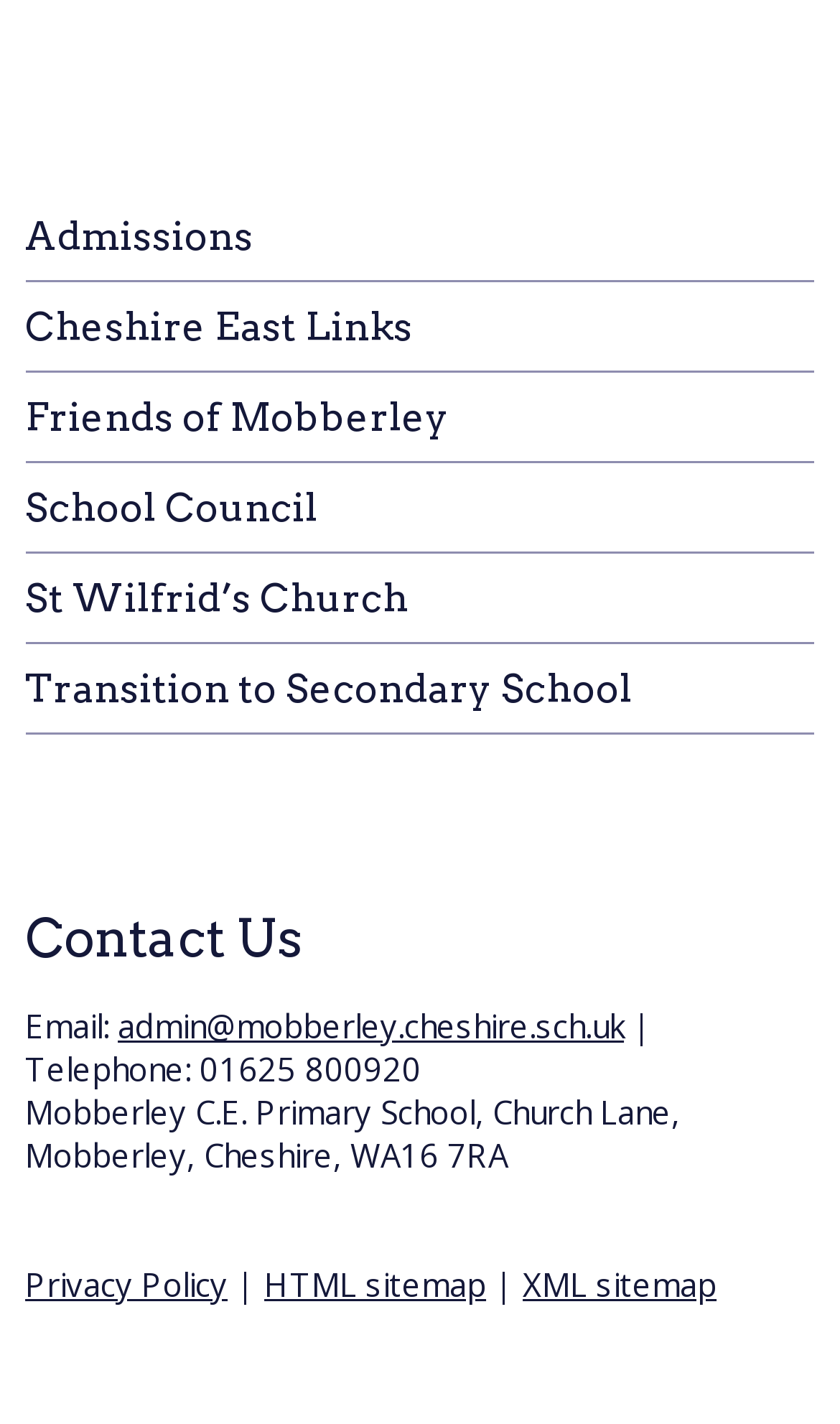Please find the bounding box coordinates of the element that you should click to achieve the following instruction: "Contact the school by phone". The coordinates should be presented as four float numbers between 0 and 1: [left, top, right, bottom].

[0.03, 0.735, 0.502, 0.766]